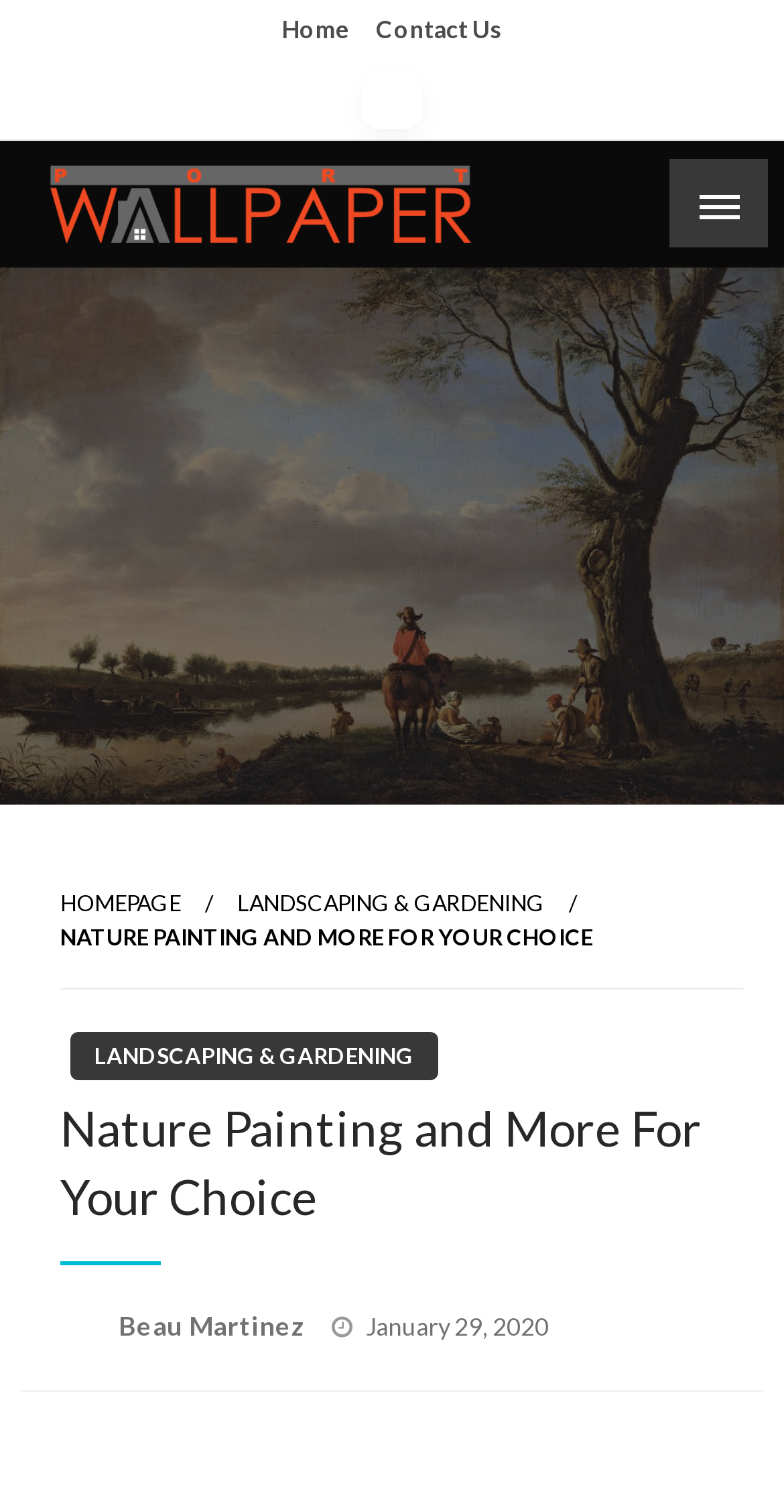What is the name of the wallpaper?
Please provide a single word or phrase in response based on the screenshot.

Port Wallpaper